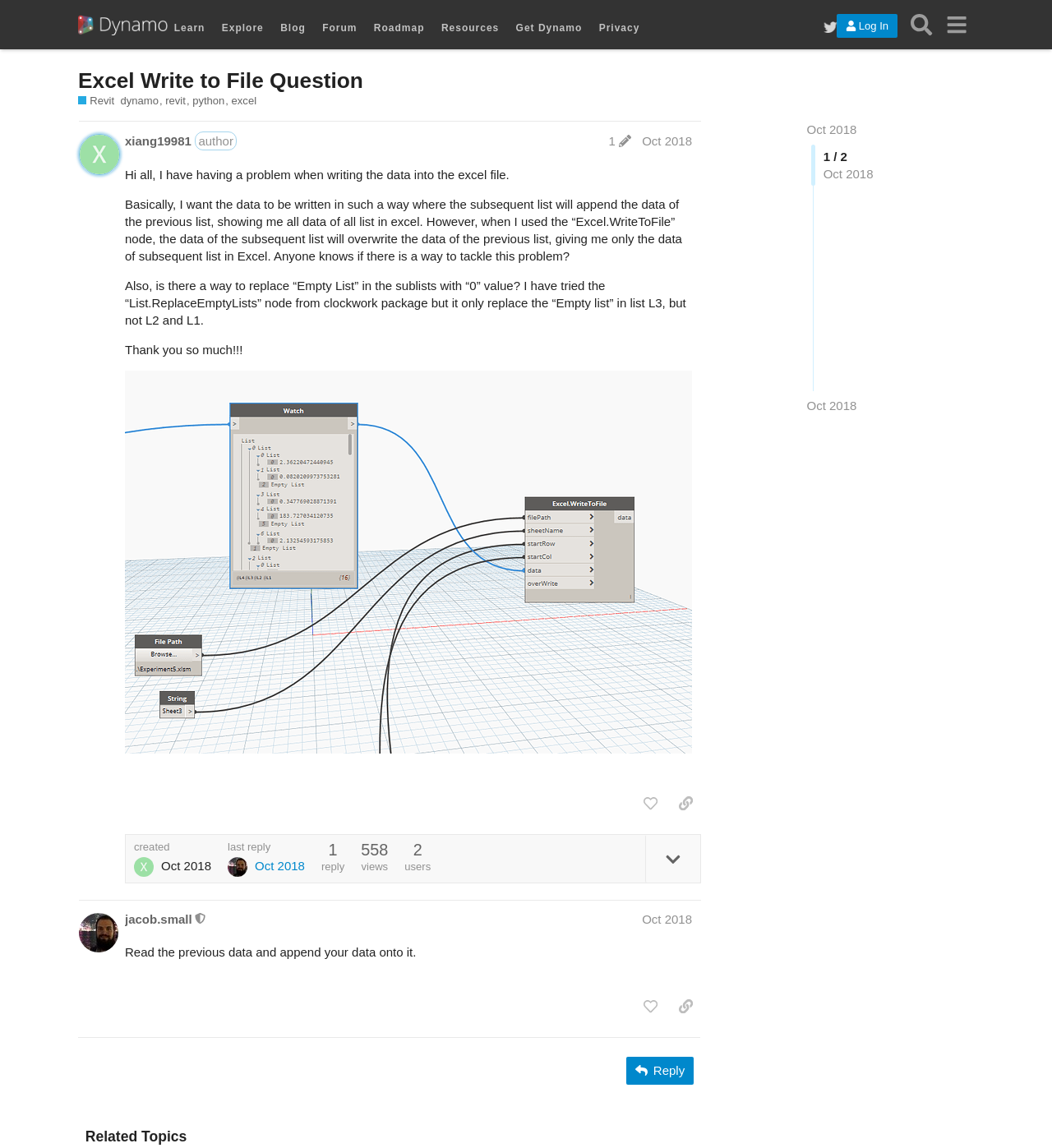Detail the webpage's structure and highlights in your description.

This webpage is a forum discussion page about a specific question related to writing data to an Excel file using Dynamo. At the top of the page, there are several links to different sections of the website, including "Learn", "Explore", "Blog", "Forum", "Roadmap", "Resources", and "Get Dynamo". 

Below these links, there is a header section with a logo and a search button on the right side. The logo is an image with the text "Dynamo" next to it. 

The main content of the page is a discussion thread with two posts. The first post is from a user named "xiang19981" and is the original question. The post includes a heading with the user's name and the date "Oct 2018". The user is asking for help with writing data to an Excel file and has included a screenshot of their issue. 

Below the first post, there are several buttons and links, including a "like this post" button, a "copy a link to this post to clipboard" button, and a link to the user's profile. There is also a section showing the number of views and users who have viewed the post.

The second post is from a user named "jacob.small", who is a moderator. This post is a response to the original question and includes a heading with the user's name and the date "Oct 2018". The user is providing a solution to the original question.

At the bottom of the page, there is a "Reply" button and a section titled "Related Topics".